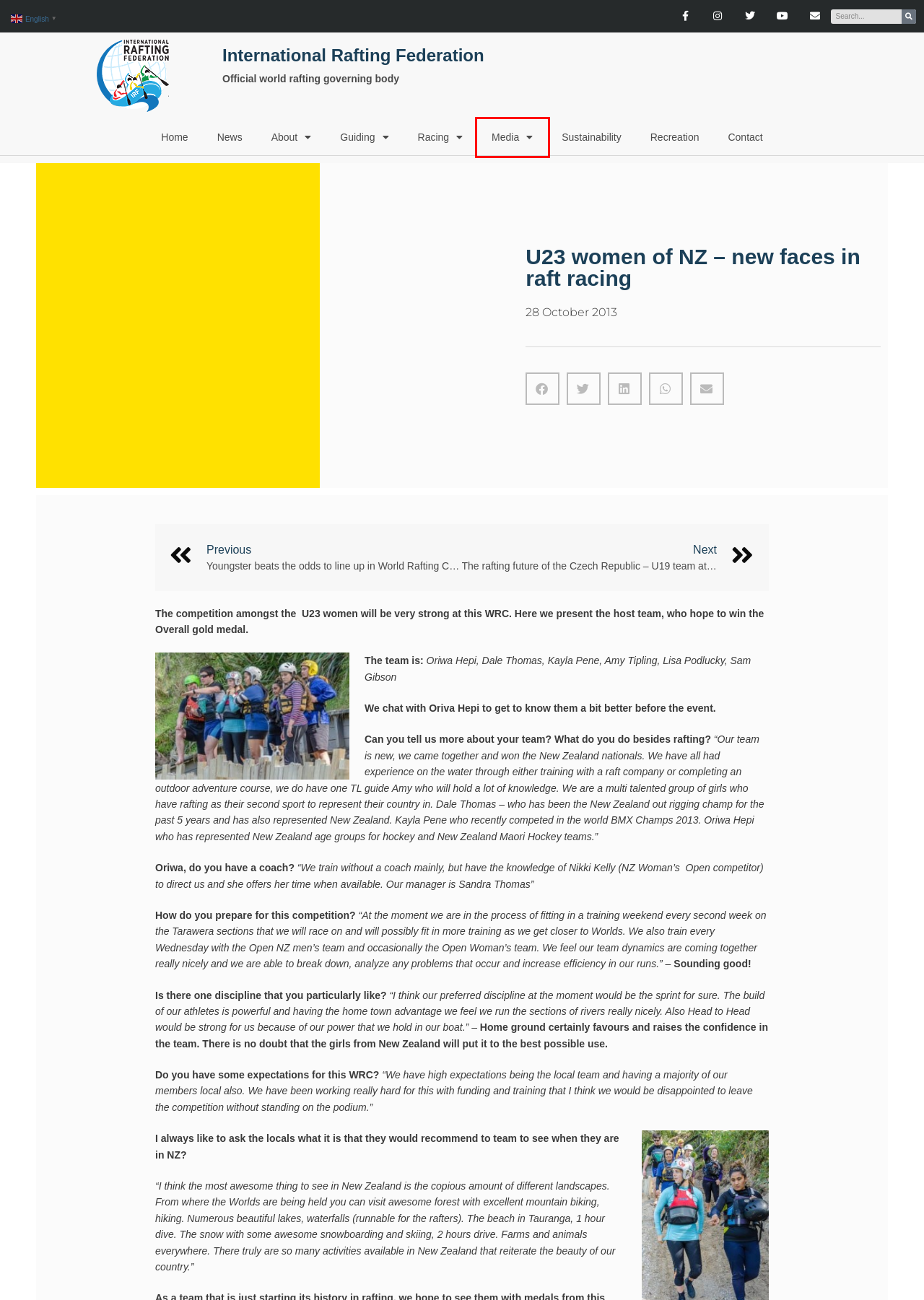Look at the screenshot of a webpage with a red bounding box and select the webpage description that best corresponds to the new page after clicking the element in the red box. Here are the options:
A. International Rafting Federation – Official world rafting governing body
B. Racing – International Rafting Federation
C. Recreation – International Rafting Federation
D. Guiding – International Rafting Federation
E. International Fair Play Committee
F. Media – International Rafting Federation
G. Contact – International Rafting Federation
H. Privacy – International Rafting Federation

F